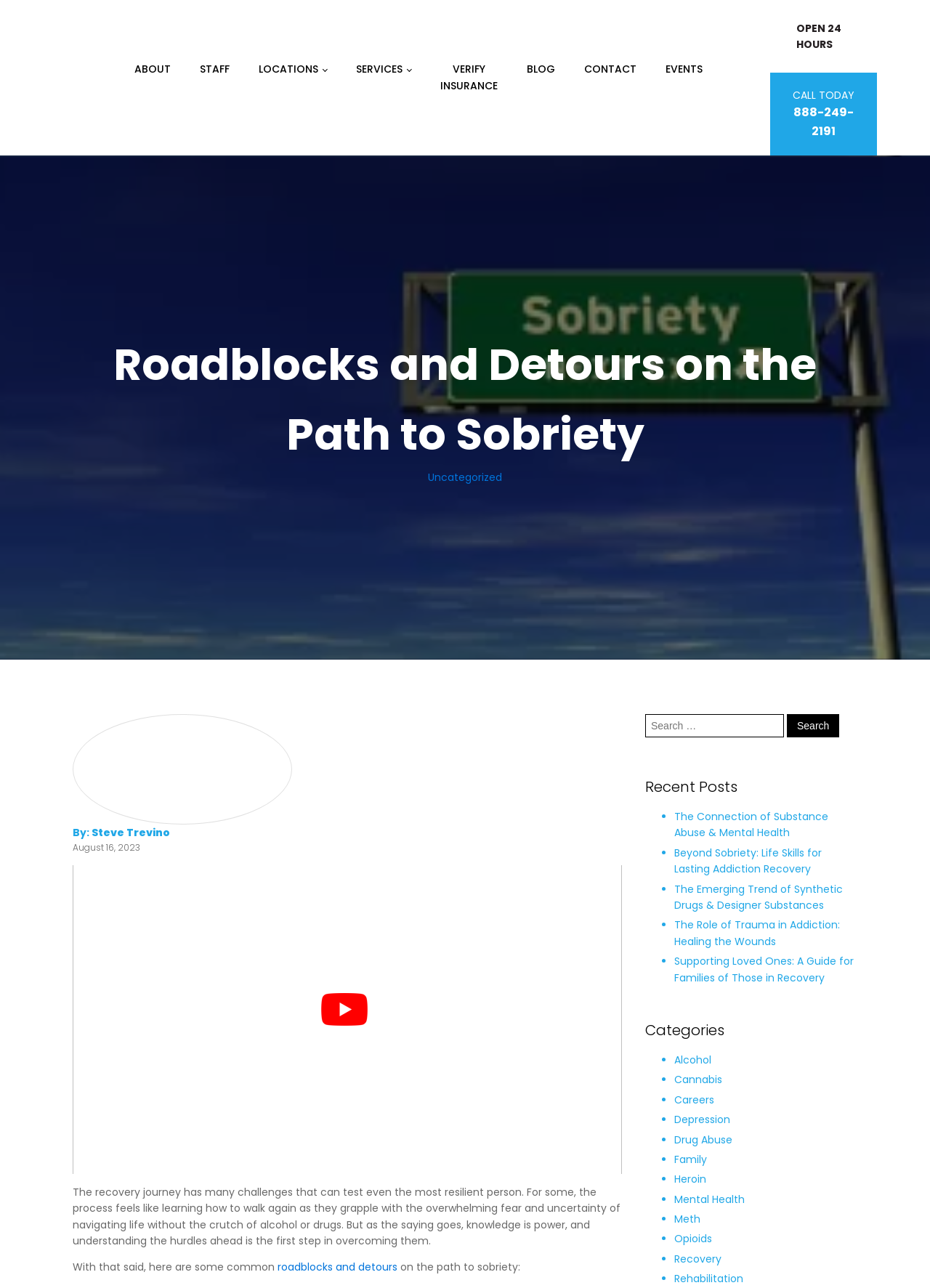Specify the bounding box coordinates of the area to click in order to execute this command: 'Search for something'. The coordinates should consist of four float numbers ranging from 0 to 1, and should be formatted as [left, top, right, bottom].

[0.694, 0.554, 0.922, 0.573]